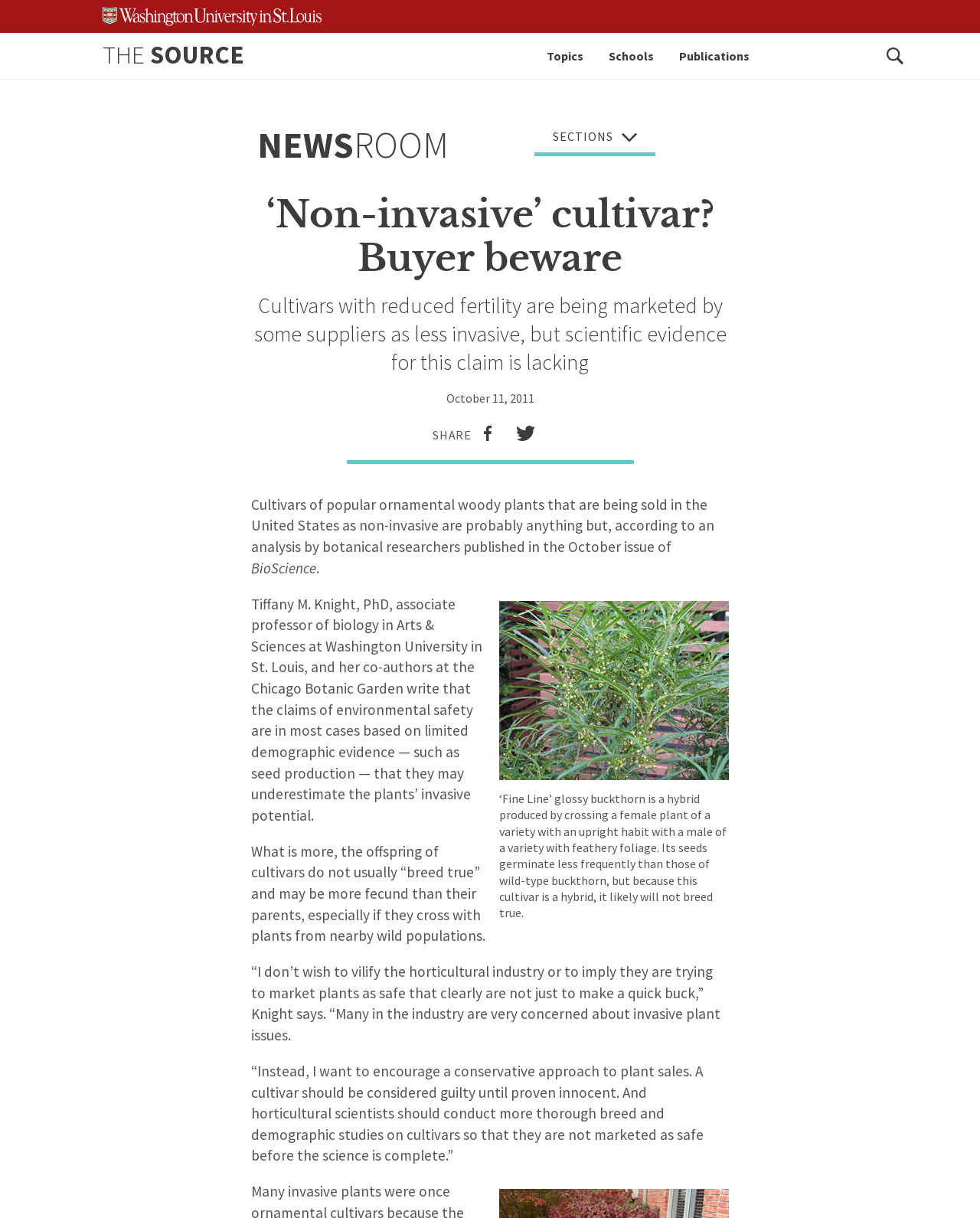Locate the bounding box coordinates of the clickable region necessary to complete the following instruction: "View the 'Topics' section". Provide the coordinates in the format of four float numbers between 0 and 1, i.e., [left, top, right, bottom].

[0.558, 0.027, 0.595, 0.064]